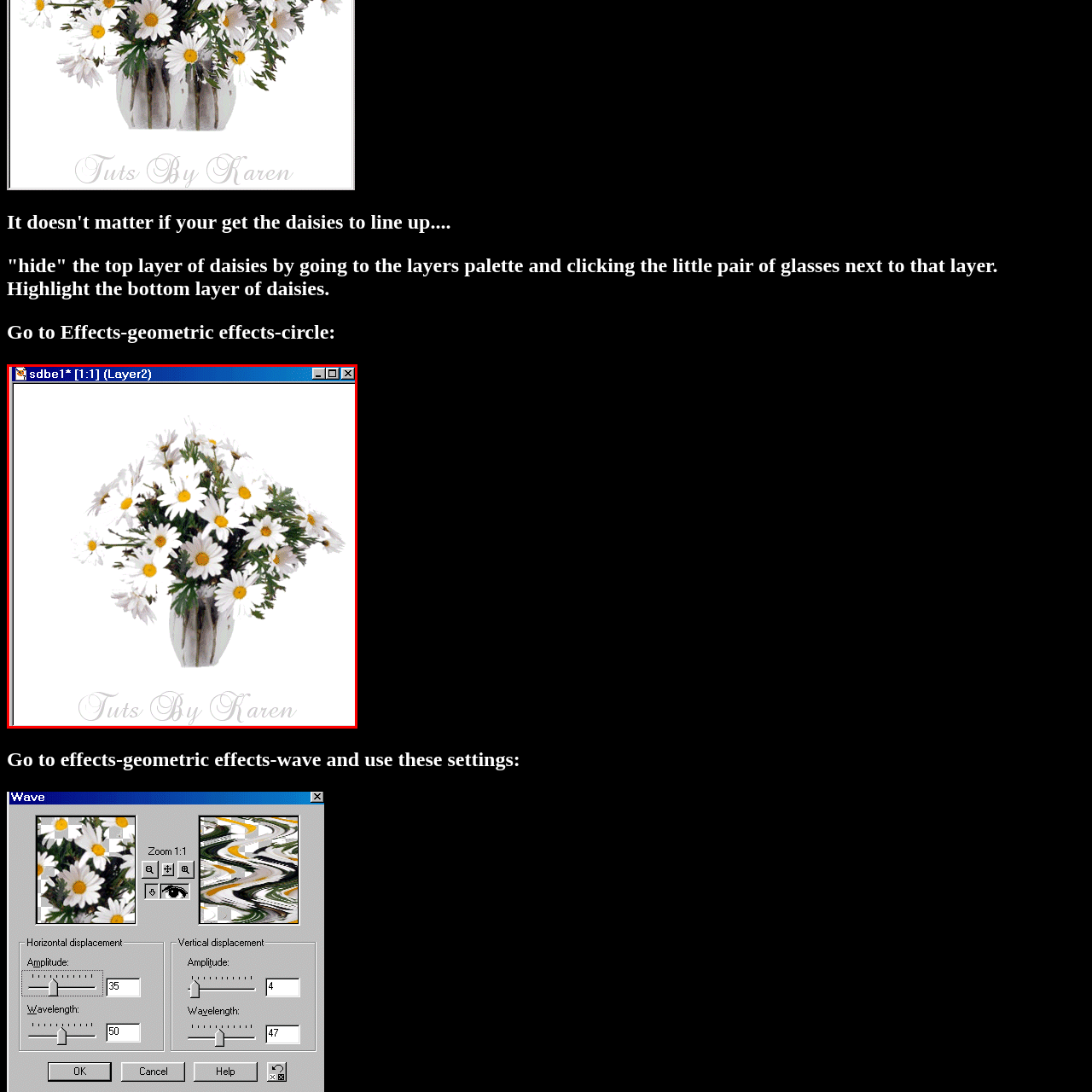What is the tone of the overall composition?
Analyze the visual elements found in the red bounding box and provide a detailed answer to the question, using the information depicted in the image.

The caption states that the overall composition exudes a light and cheerful ambiance, which suggests that the image has a pleasant and uplifting tone.